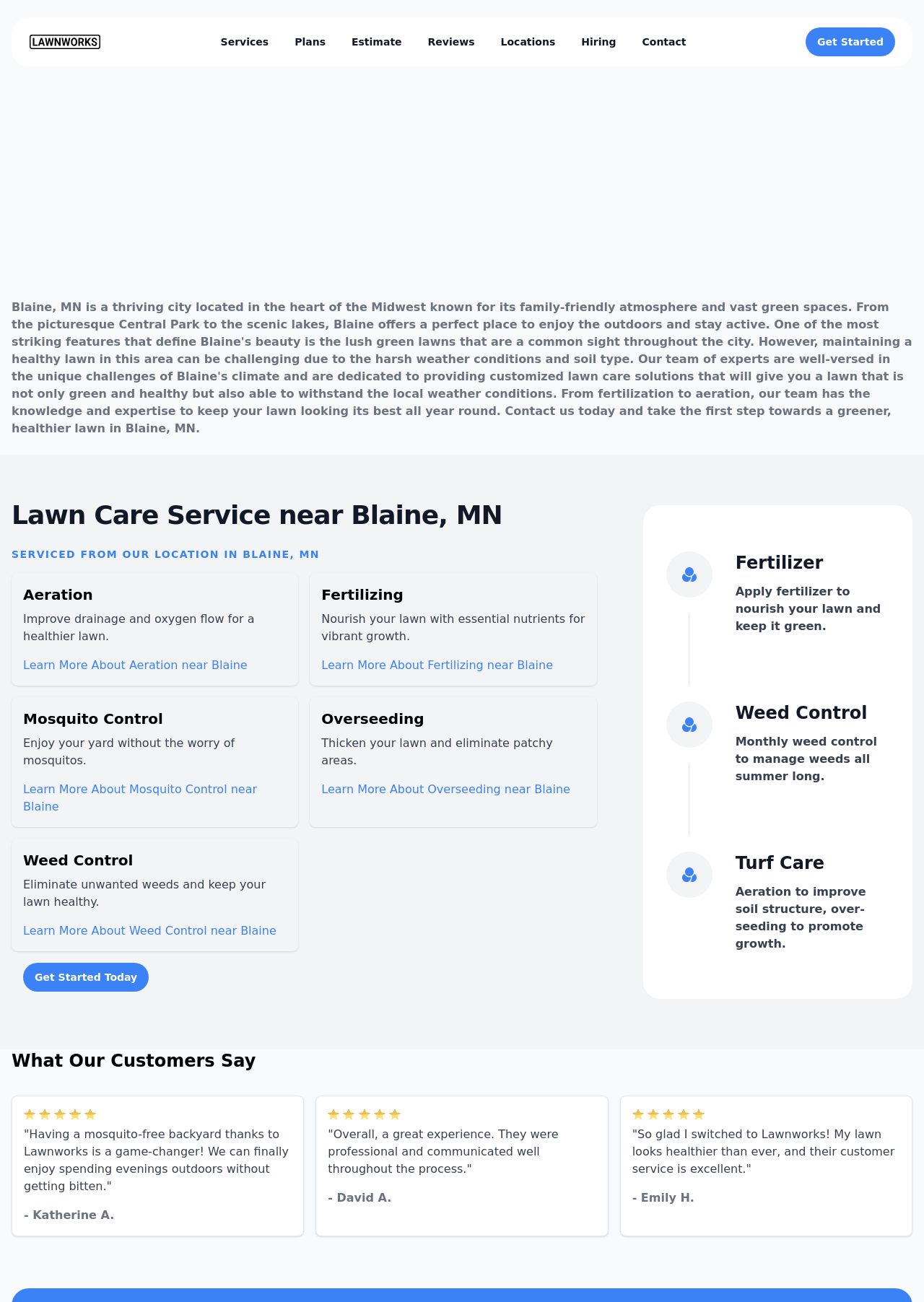Generate a comprehensive caption for the webpage you are viewing.

This webpage is about Lawn Care Service near Blaine, MN, provided by Lawnworks. At the top, there is a logo and a navigation menu with links to different sections of the website, including Services, Plans, Estimate, Reviews, Locations, Hiring, Contact, and Get Started.

Below the navigation menu, there is a heading that reads "Lawn Care Service near Blaine, MN" and a subheading that says "SERVICED FROM OUR LOCATION IN BLAINE, MN". 

The main content of the webpage is divided into sections, each describing a different lawn care service offered by Lawnworks. The sections are arranged in a grid-like pattern and include Aeration, Fertilizing, Mosquito Control, Overseeding, and Weed Control. Each section has a heading, a brief description of the service, and a link to learn more about the service.

There are also several images scattered throughout the webpage, likely showcasing the different services offered by Lawnworks. 

Towards the bottom of the webpage, there is a section titled "What Our Customers Say" that features customer testimonials and ratings. The testimonials are accompanied by images of the services mentioned in the reviews.

Overall, the webpage is well-organized and easy to navigate, with clear headings and concise descriptions of the services offered by Lawnworks.